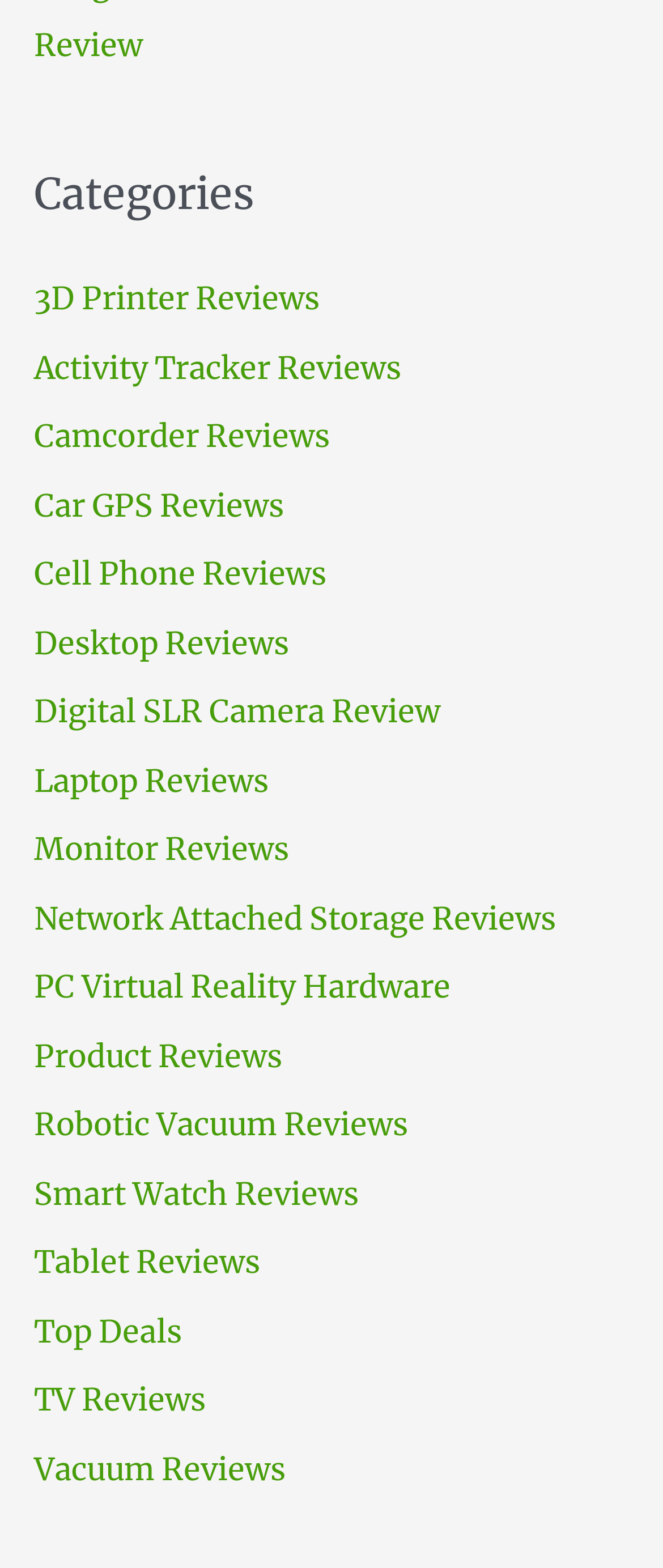Calculate the bounding box coordinates of the UI element given the description: "TV Reviews".

[0.051, 0.88, 0.31, 0.905]